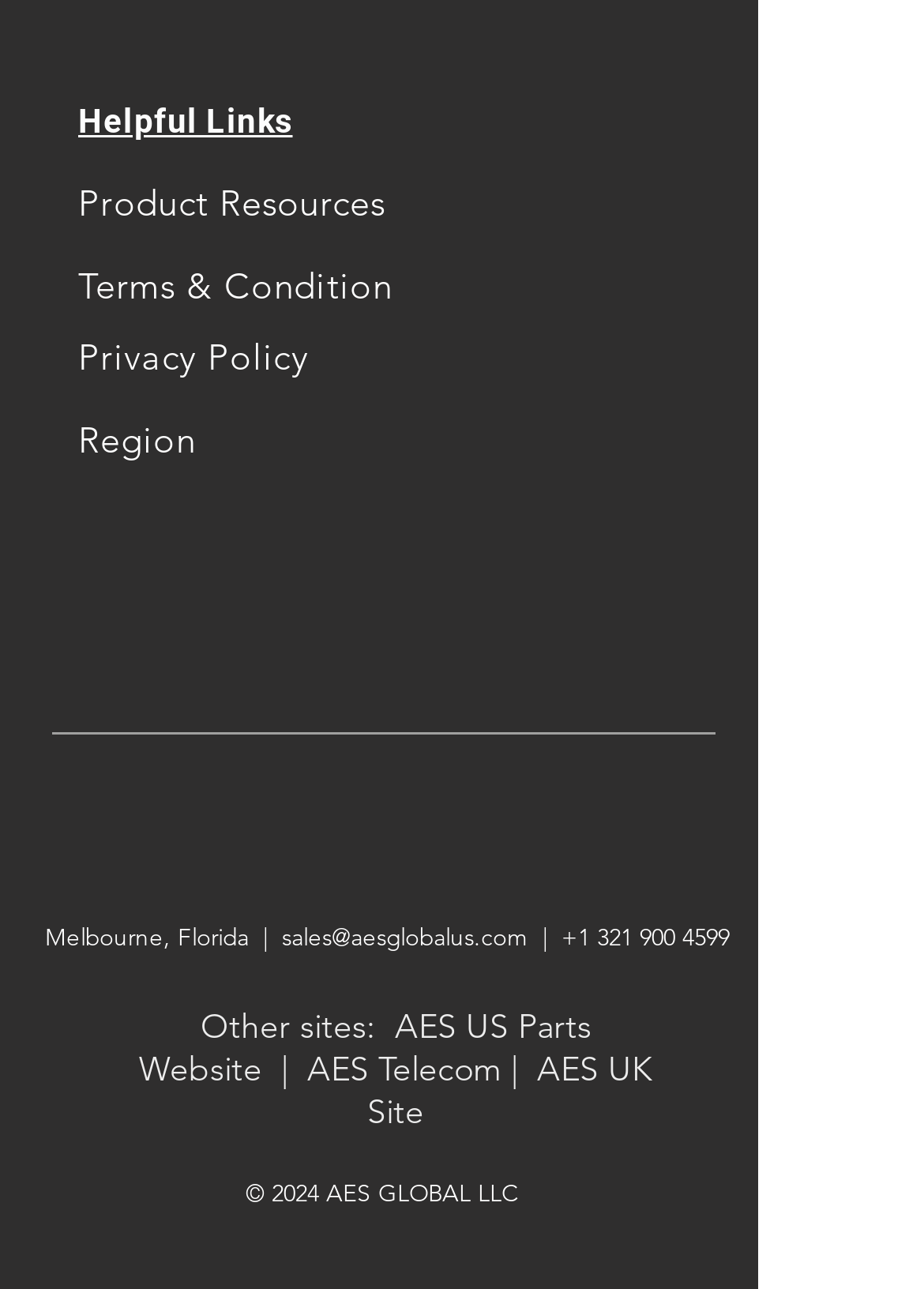Identify the bounding box coordinates of the section to be clicked to complete the task described by the following instruction: "View AES Global Logo". The coordinates should be four float numbers between 0 and 1, formatted as [left, top, right, bottom].

[0.09, 0.414, 0.372, 0.506]